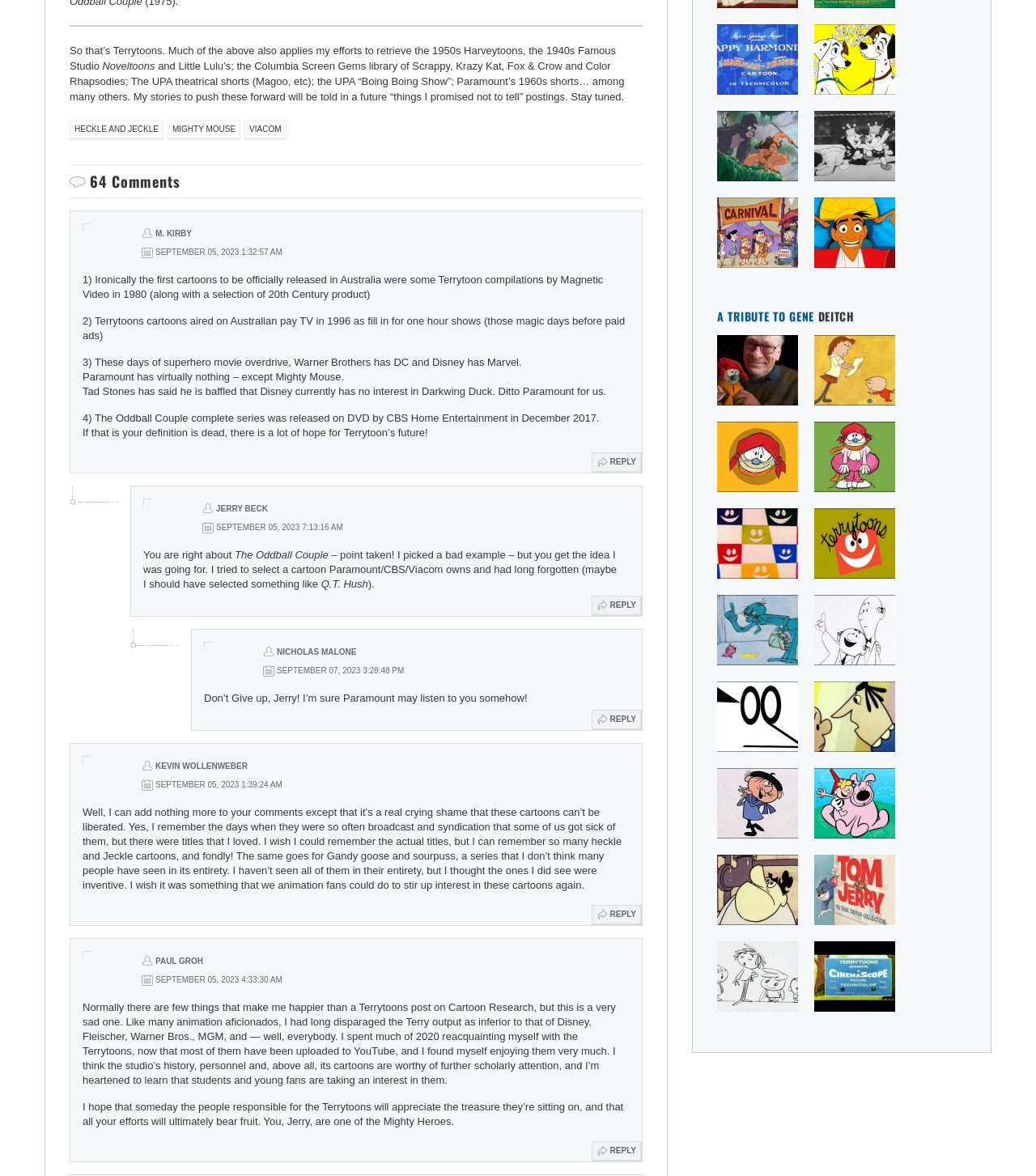Find the bounding box coordinates for the area that must be clicked to perform this action: "Reply to M. Kirby's comment".

[0.571, 0.385, 0.62, 0.402]